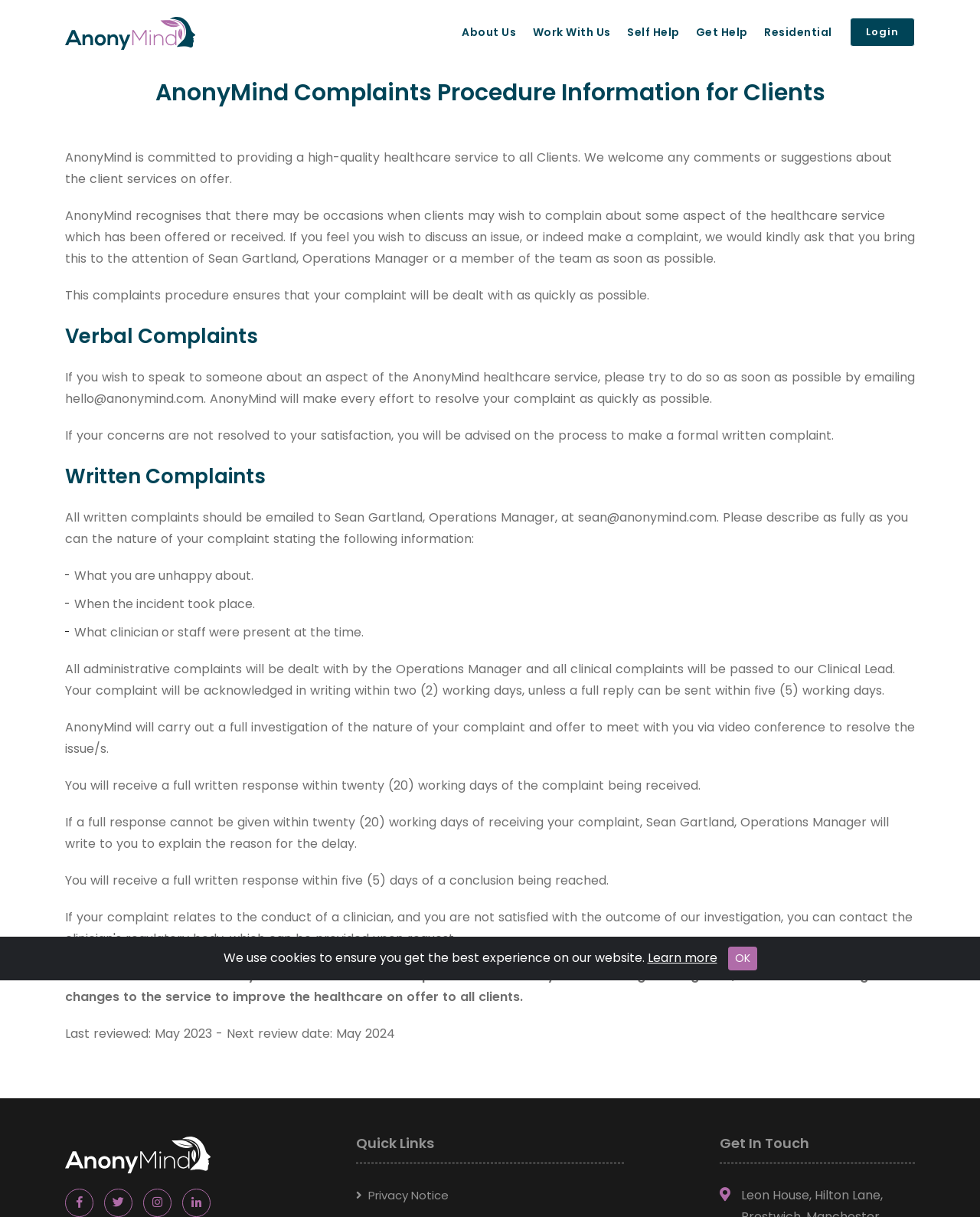Please provide a comprehensive response to the question below by analyzing the image: 
What is the purpose of the complaints procedure?

The answer can be found in the StaticText element with the text 'This complaints procedure ensures that your complaint will be dealt with as quickly as possible.' which explains the purpose of the complaints procedure.